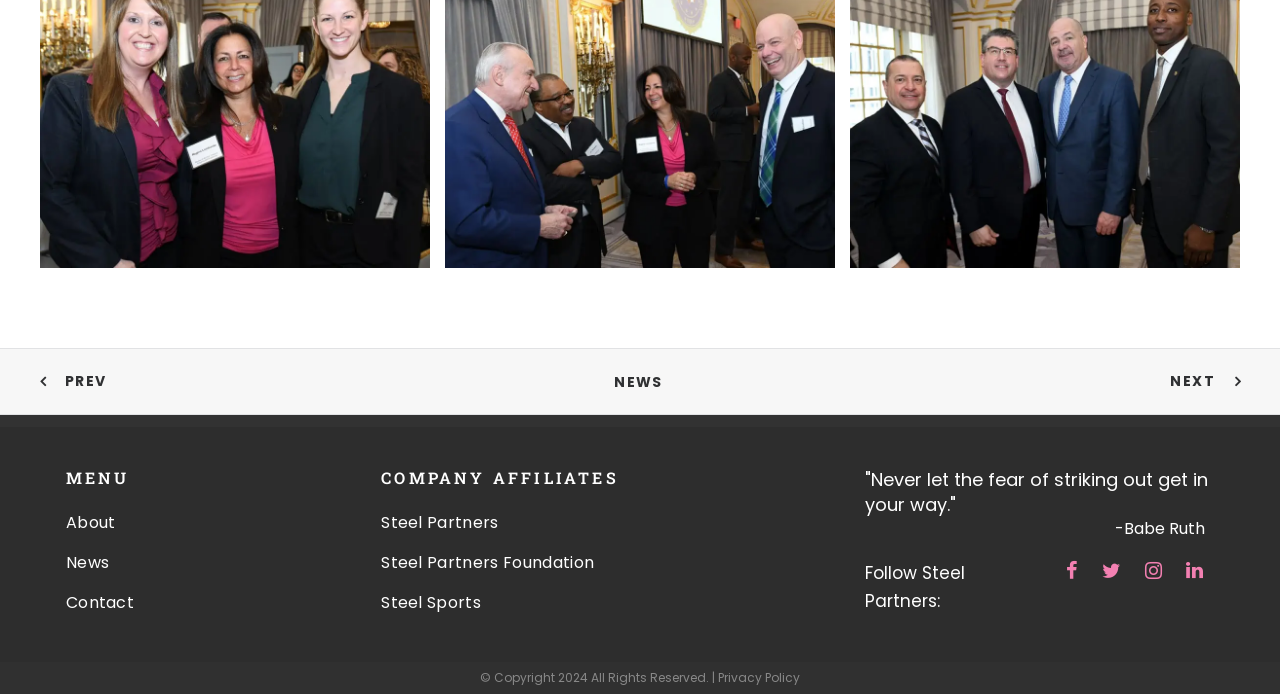Locate the bounding box coordinates of the area to click to fulfill this instruction: "Follow Steel Partners on Facebook". The bounding box should be presented as four float numbers between 0 and 1, in the order [left, top, right, bottom].

[0.823, 0.807, 0.852, 0.887]